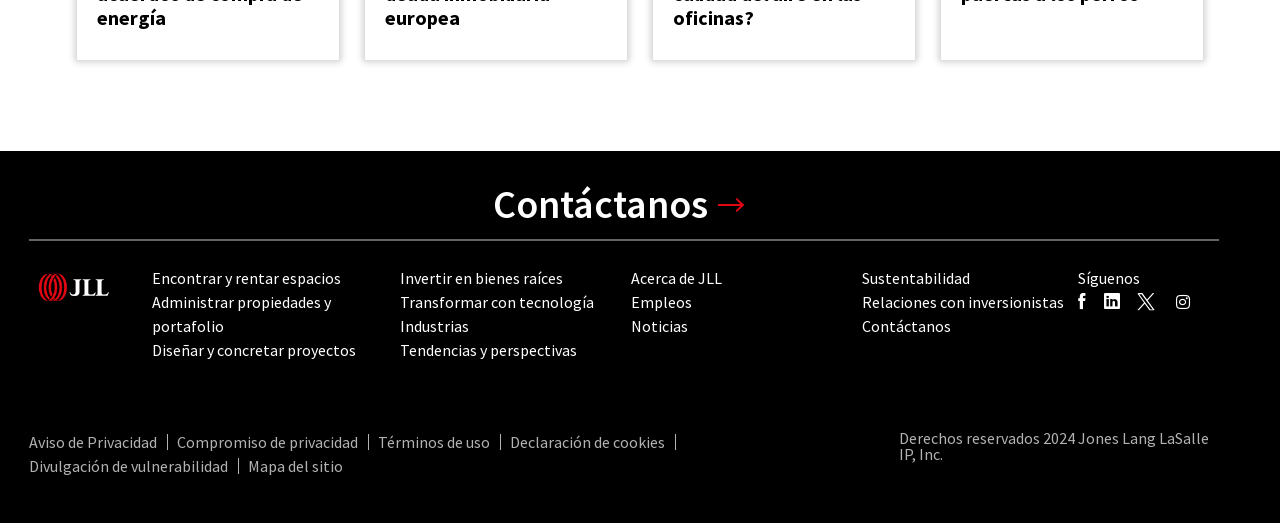How many main categories are there?
Please give a detailed answer to the question using the information shown in the image.

There are seven main categories on the webpage, which are 'Encontrar y rentar espacios', 'Administrar propiedades y portafolio', 'Diseñar y concretar proyectos', 'Invertir en bienes raíces', 'Transformar con tecnología', 'Industrias', and 'Tendencias y perspectivas'.